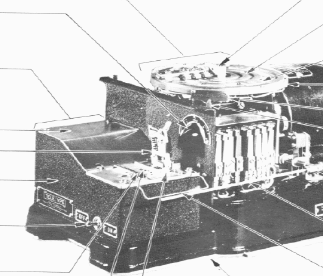Create a detailed narrative for the image.

The image depicts a rotary distributor device, showcasing its intricate components and design. Central to the assembly is a rotating disk, which is engineered to interface with various sense switches that detect the presence of holes in the tape. These sense switches function collaboratively to route a 5-bit wide parallel signal towards the distributor’s five contacts. These contacts are strategically arranged around a central post, facilitating the conversion of parallel signals into a serial output, with the central pin designated for this purpose.

Additionally, the image highlights the layout and connections involved, offering insight into the operational mechanics of the distributor. The combination of mechanical parts illustrates the complexity of the system, designed for reliable data transmission and processing. This distributor exemplifies historical technological advancements, particularly in the realm of signal routing and information processing.